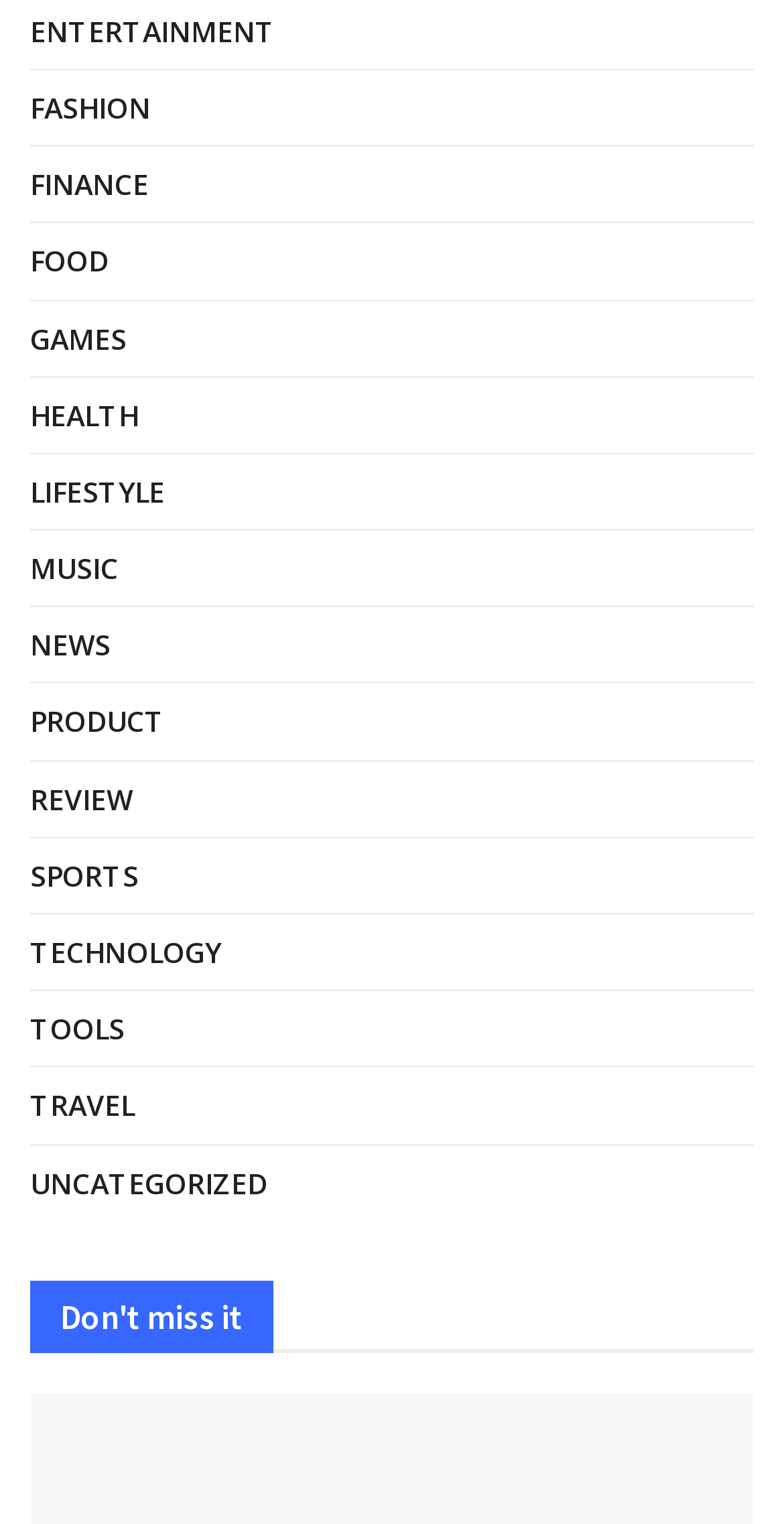Find the bounding box coordinates for the element described here: "30m Series 10mhalltechcrunch".

[0.282, 0.013, 0.772, 0.037]